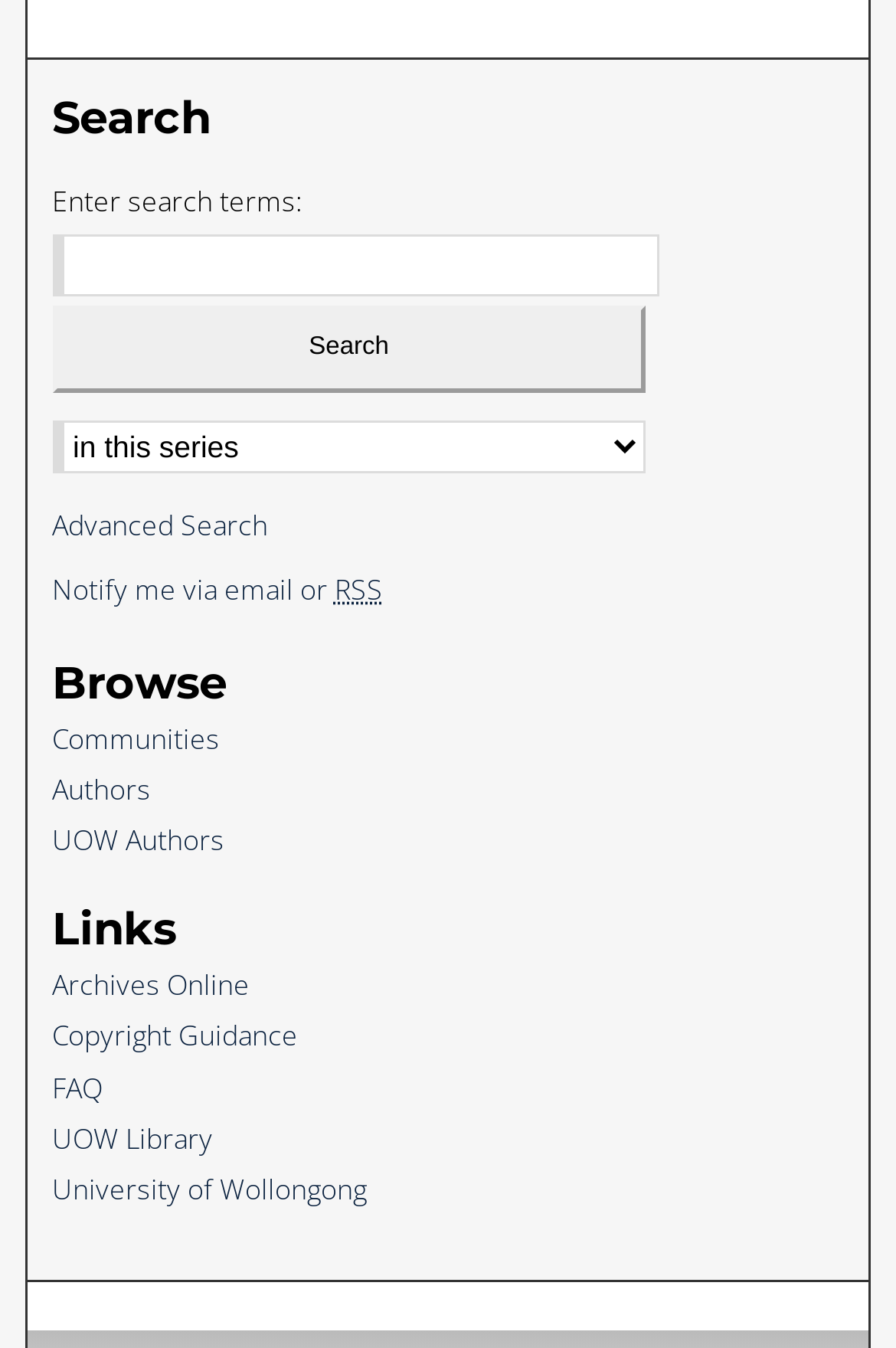What is the purpose of the textbox?
Look at the image and respond with a one-word or short phrase answer.

Enter search terms